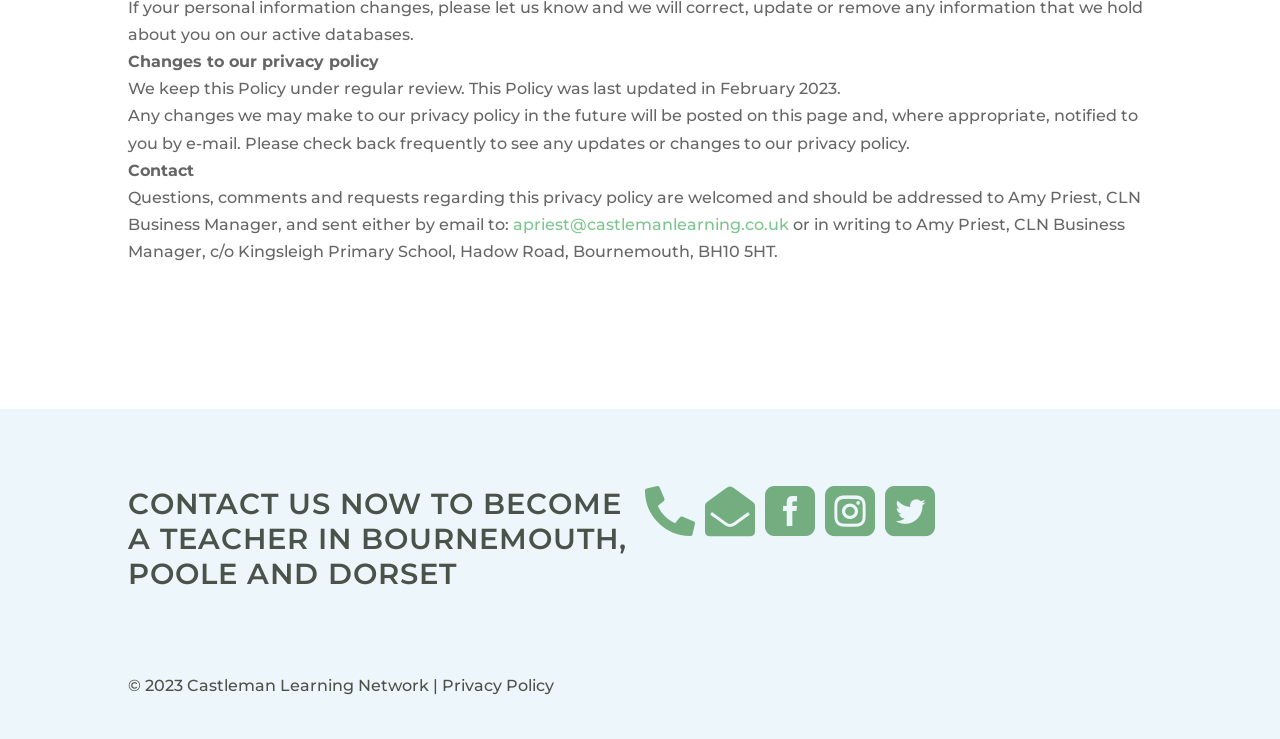Using the given element description, provide the bounding box coordinates (top-left x, top-left y, bottom-right x, bottom-right y) for the corresponding UI element in the screenshot: Privacy Policy

[0.345, 0.915, 0.433, 0.941]